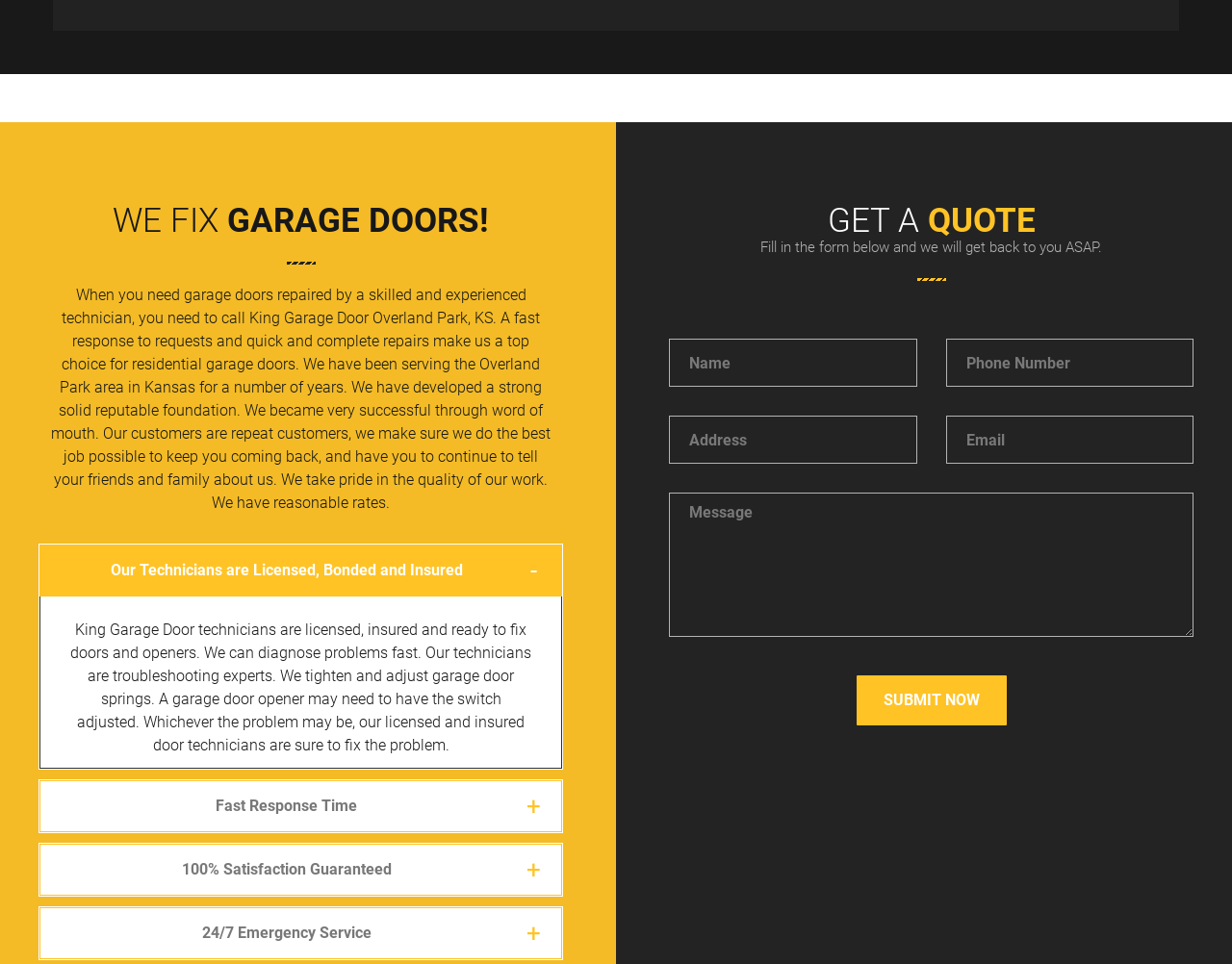What is the guarantee provided by King Garage Door? Look at the image and give a one-word or short phrase answer.

100% satisfaction